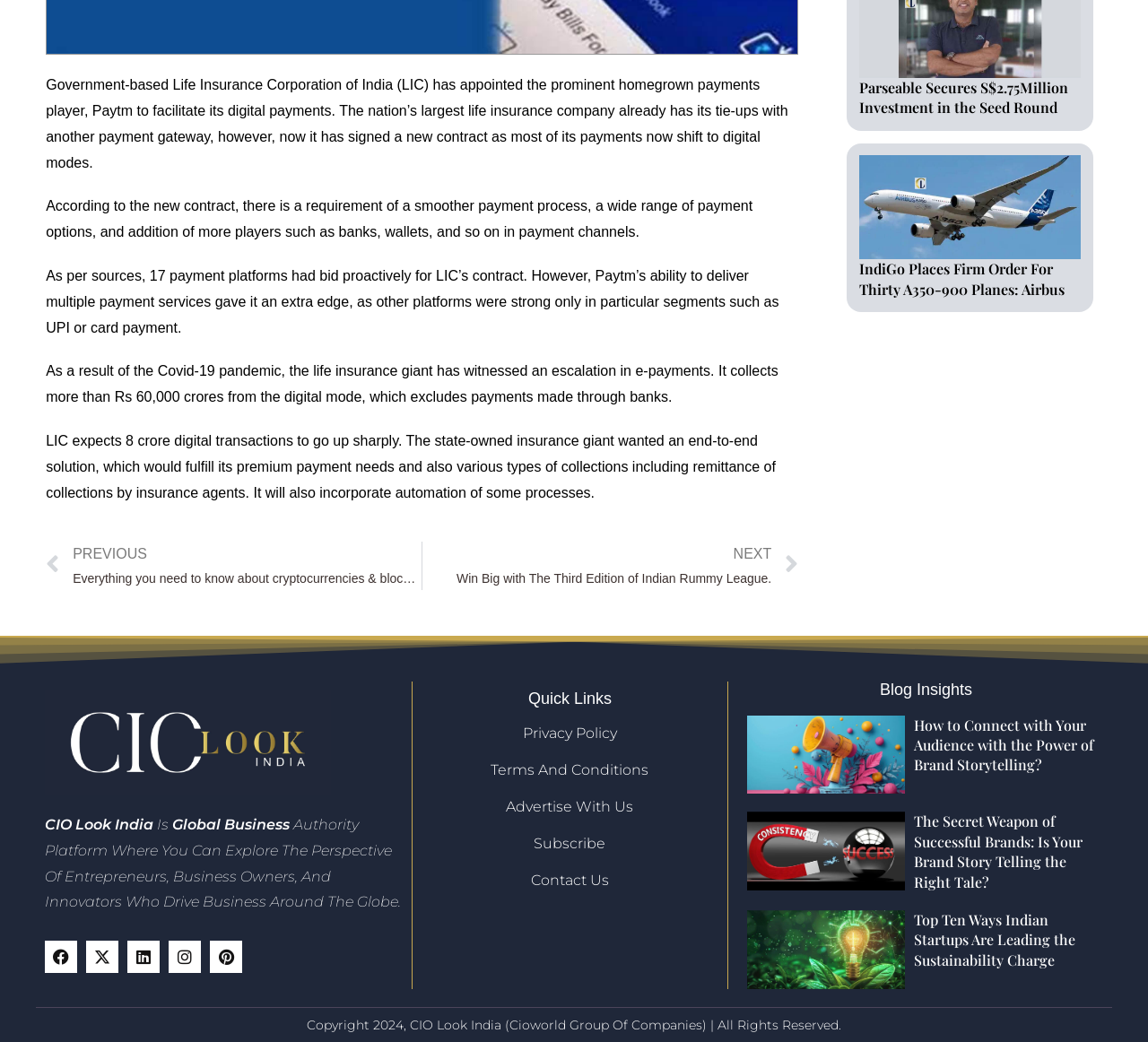Determine the bounding box for the UI element that matches this description: "Terms And Conditions".

[0.367, 0.73, 0.626, 0.747]